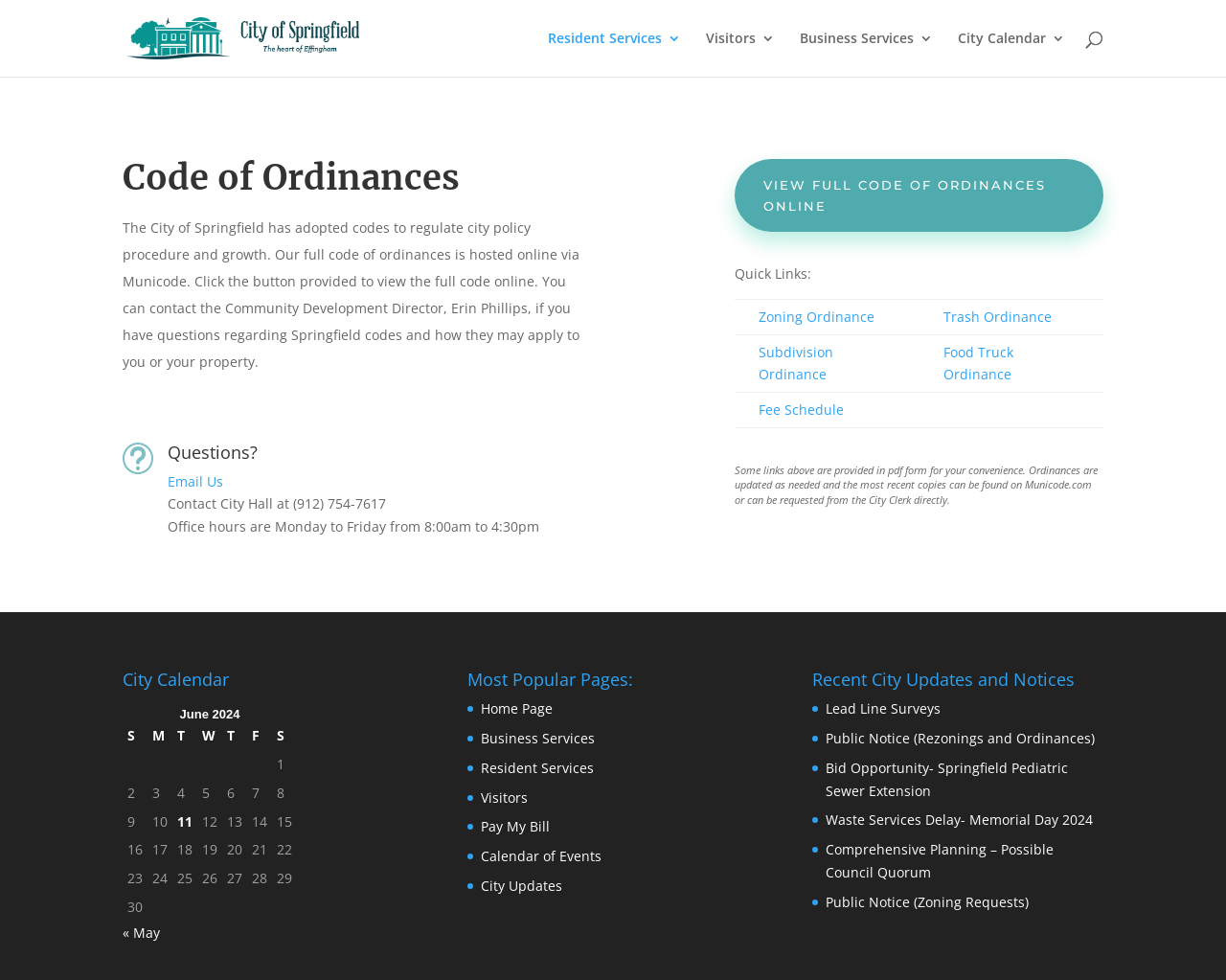What is the name of the city whose ordinances are hosted online via Municode?
Using the details shown in the screenshot, provide a comprehensive answer to the question.

The webpage mentions that 'The City of Springfield has adopted codes to regulate city policy procedure and growth. Our full code of ordinances is hosted online via Municode.' Therefore, the city whose ordinances are hosted online via Municode is Springfield.